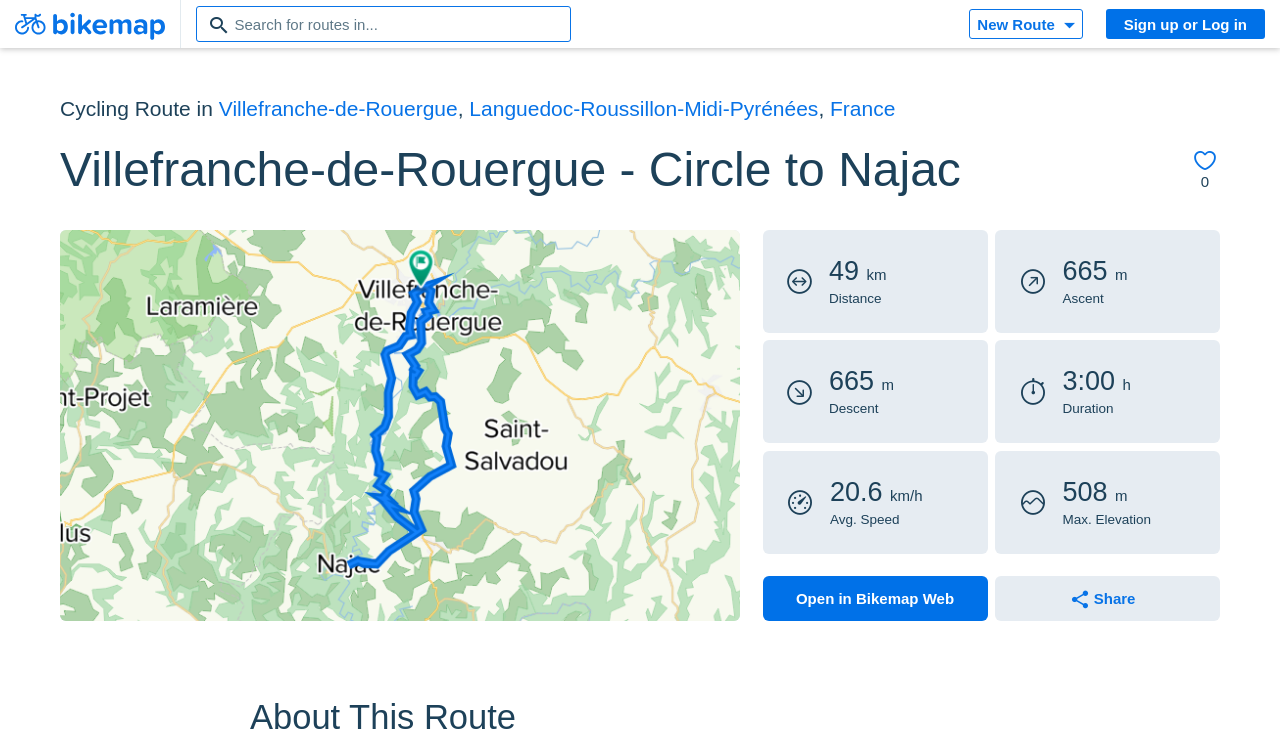Calculate the bounding box coordinates for the UI element based on the following description: "New Route". Ensure the coordinates are four float numbers between 0 and 1, i.e., [left, top, right, bottom].

[0.757, 0.012, 0.846, 0.053]